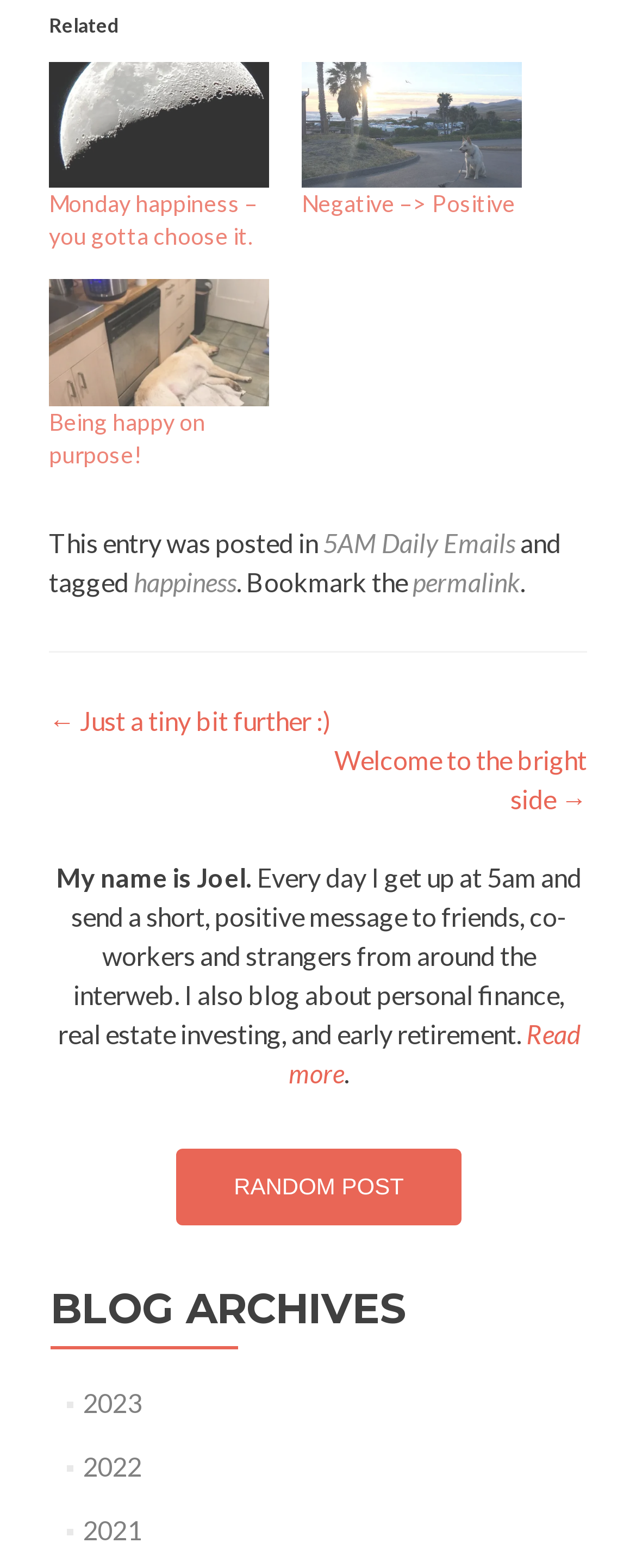What is the button below the author's introduction for?
Answer the question with as much detail as possible.

The button 'RANDOM POST' is located below the author's introduction, and it is likely used to redirect the user to a random post on the blog.